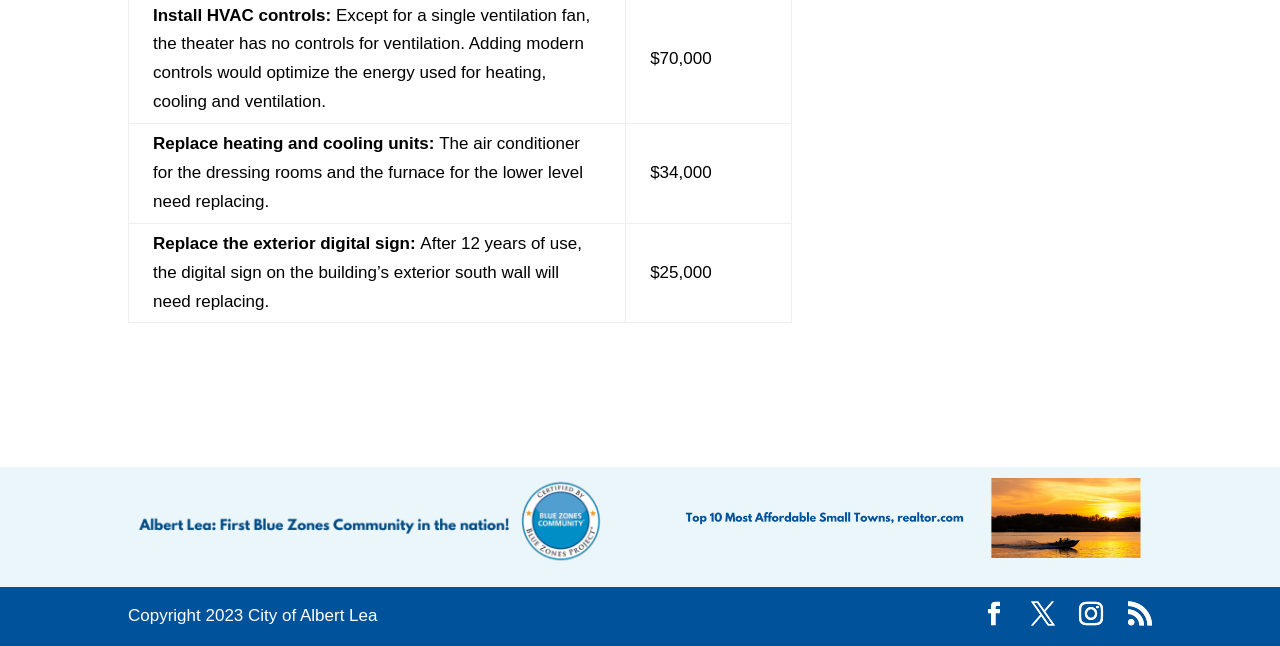Locate the UI element described as follows: "Facebook". Return the bounding box coordinates as four float numbers between 0 and 1 in the order [left, top, right, bottom].

[0.767, 0.931, 0.786, 0.976]